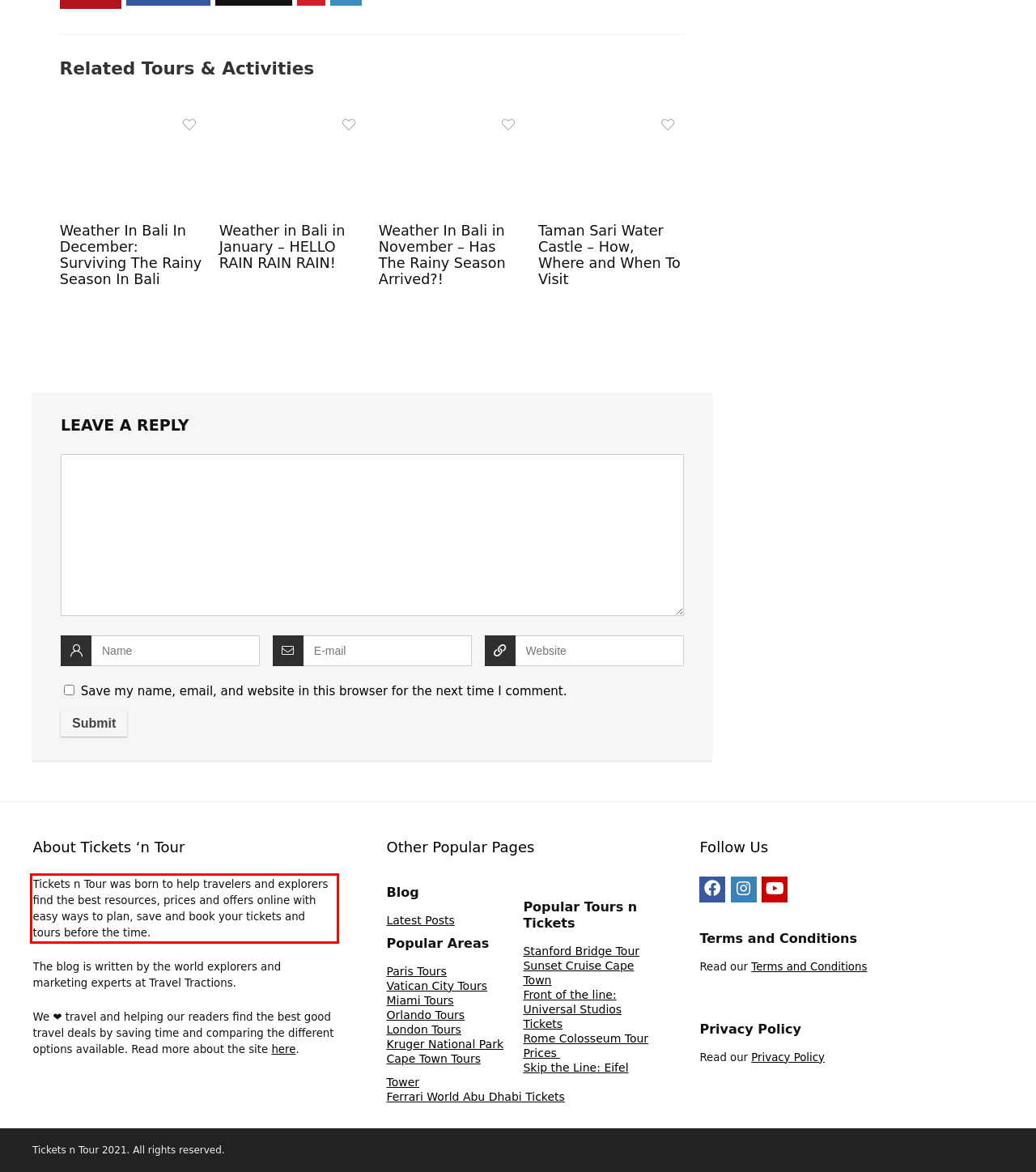Using the provided screenshot, read and generate the text content within the red-bordered area.

Tickets n Tour was born to help travelers and explorers find the best resources, prices and offers online with easy ways to plan, save and book your tickets and tours before the time.